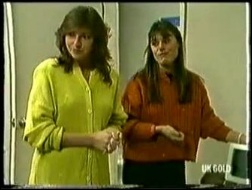Explain the image thoroughly, mentioning every notable detail.

In this scene from a television show, two women stand together in a possibly domestic setting. The woman on the left wears a bright yellow blouse, exuding a cheerful and vibrant presence, while the woman on the right is dressed in an orange top, seemingly engaged in conversation. The background features a light-colored wall and a glimpse of equipment, adding to the everyday atmosphere of the scene. The moment captured likely reflects camaraderie or a casual exchange, fitting the tone of comedic or dramatic elements typical in shows from that era. The image bears the logo "UK GOLD" at the bottom, indicating its broadcasting context.